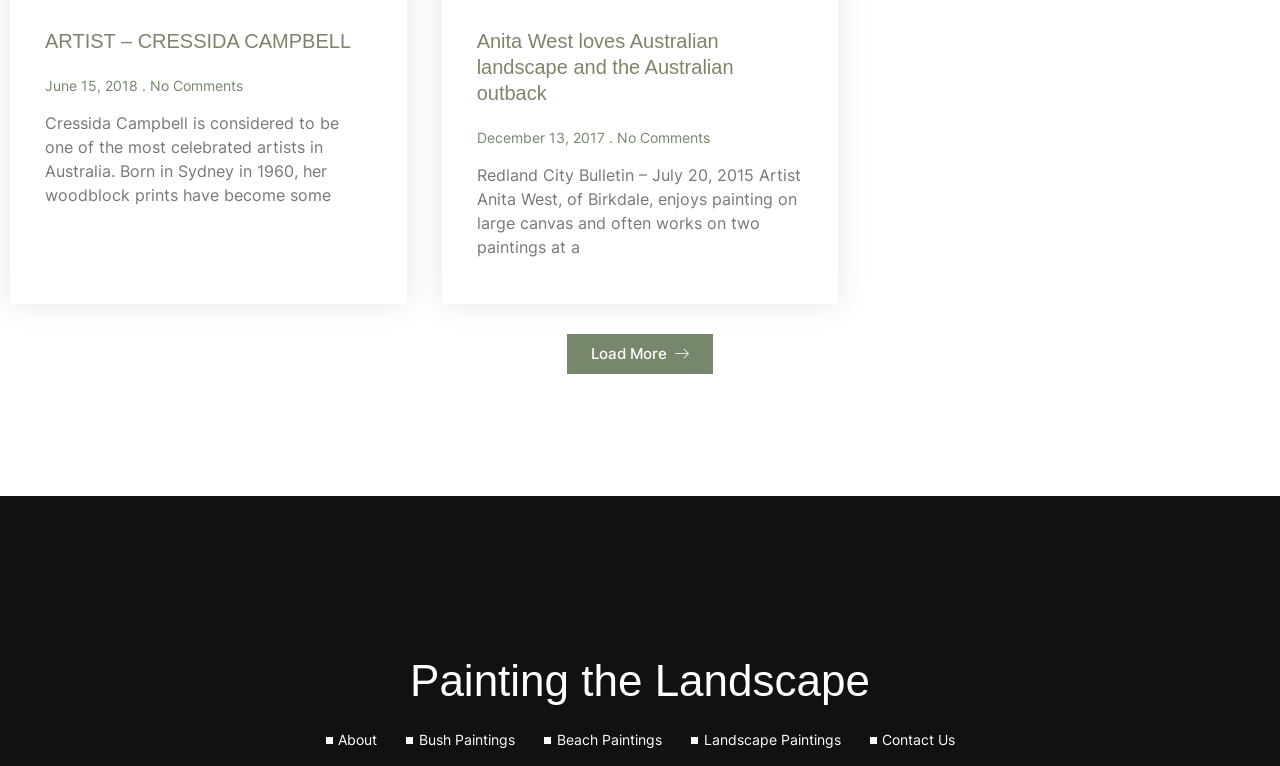Please determine the bounding box coordinates for the element that should be clicked to follow these instructions: "Contact us".

[0.679, 0.952, 0.746, 0.981]